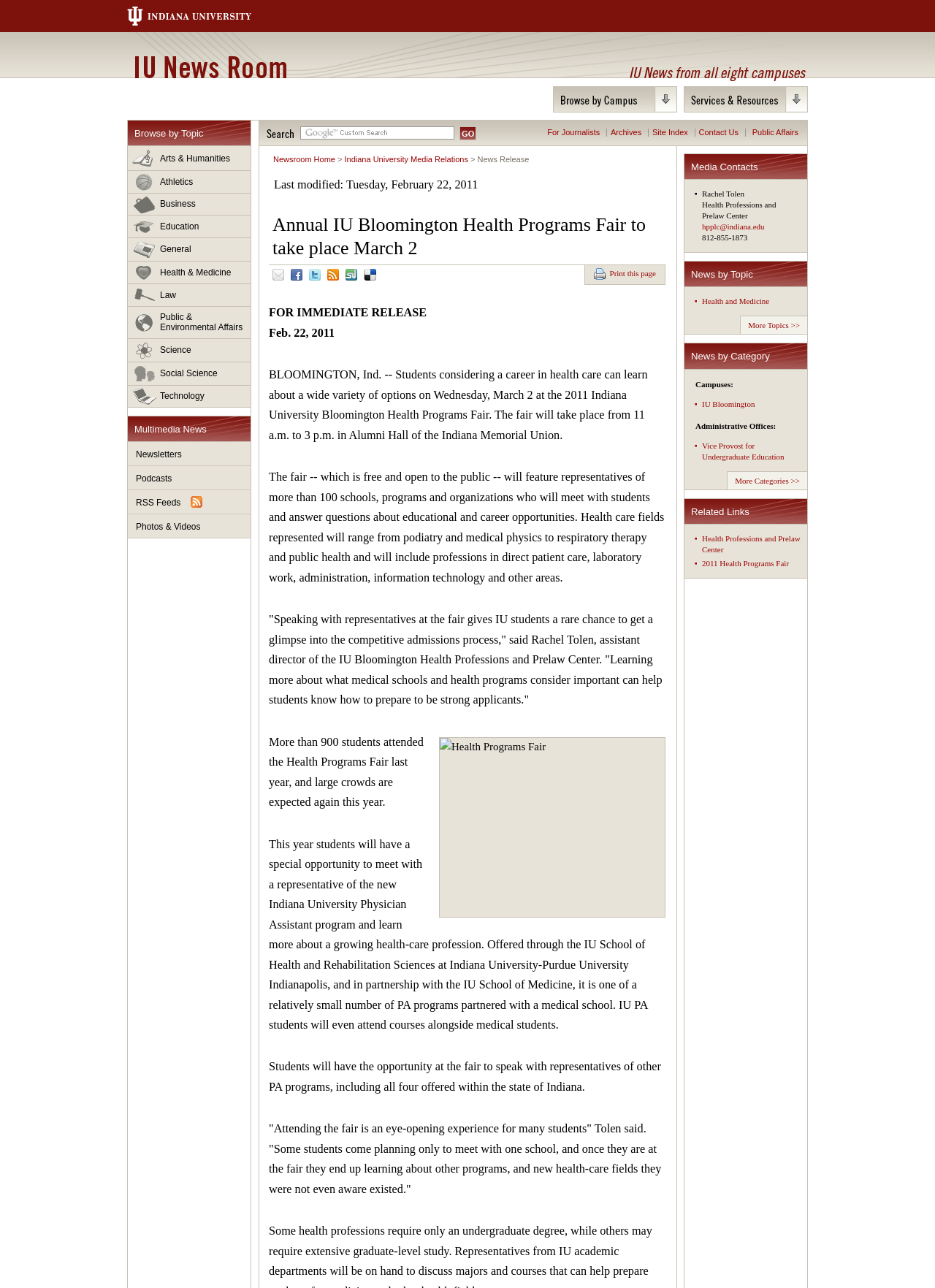Please specify the bounding box coordinates of the clickable region to carry out the following instruction: "Contact Us". The coordinates should be four float numbers between 0 and 1, in the format [left, top, right, bottom].

[0.747, 0.099, 0.79, 0.106]